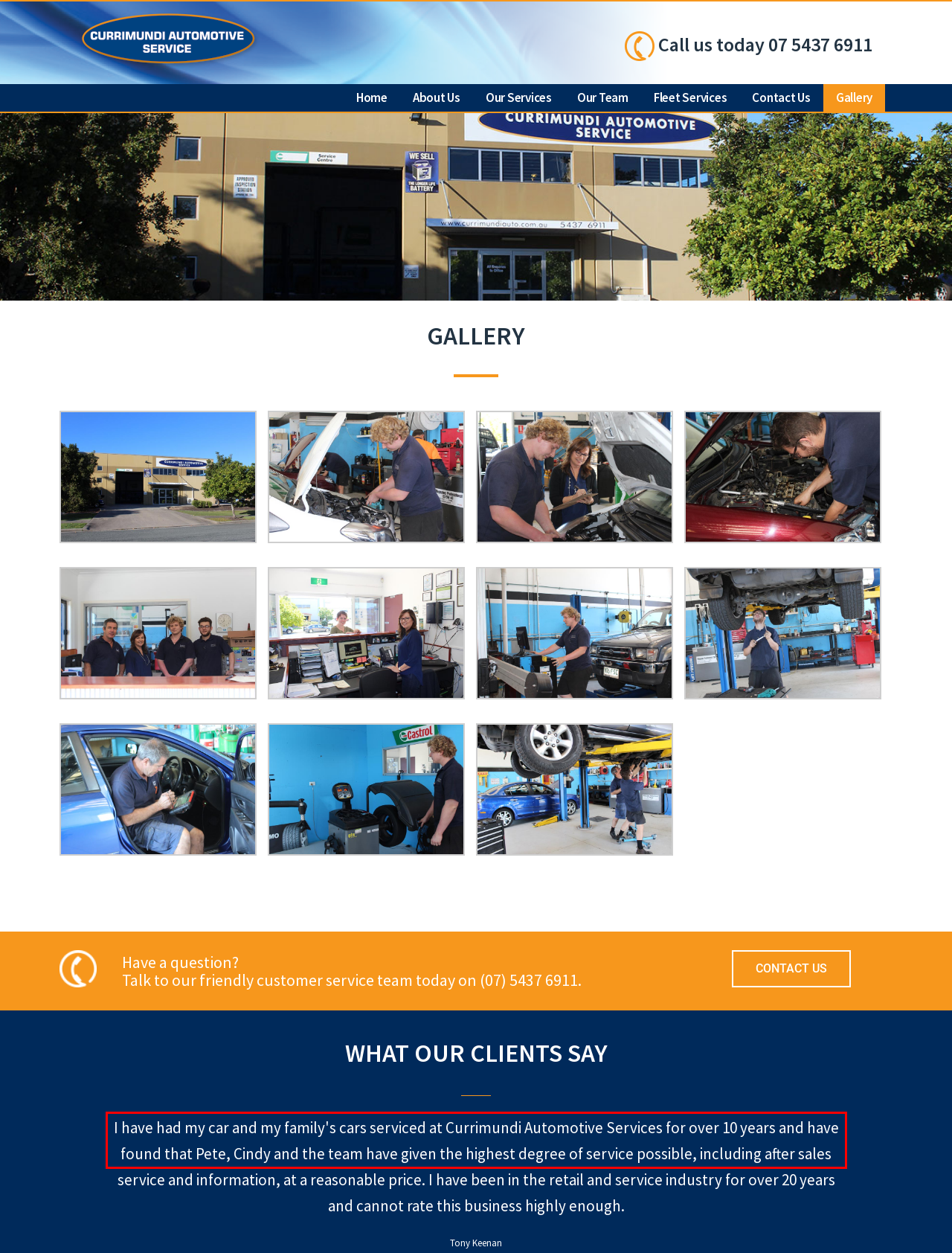Using the webpage screenshot, recognize and capture the text within the red bounding box.

I have been using Currimundi Automotive for a while now and they have always been great people to deal with and get the work horse going, Cheers Guys.